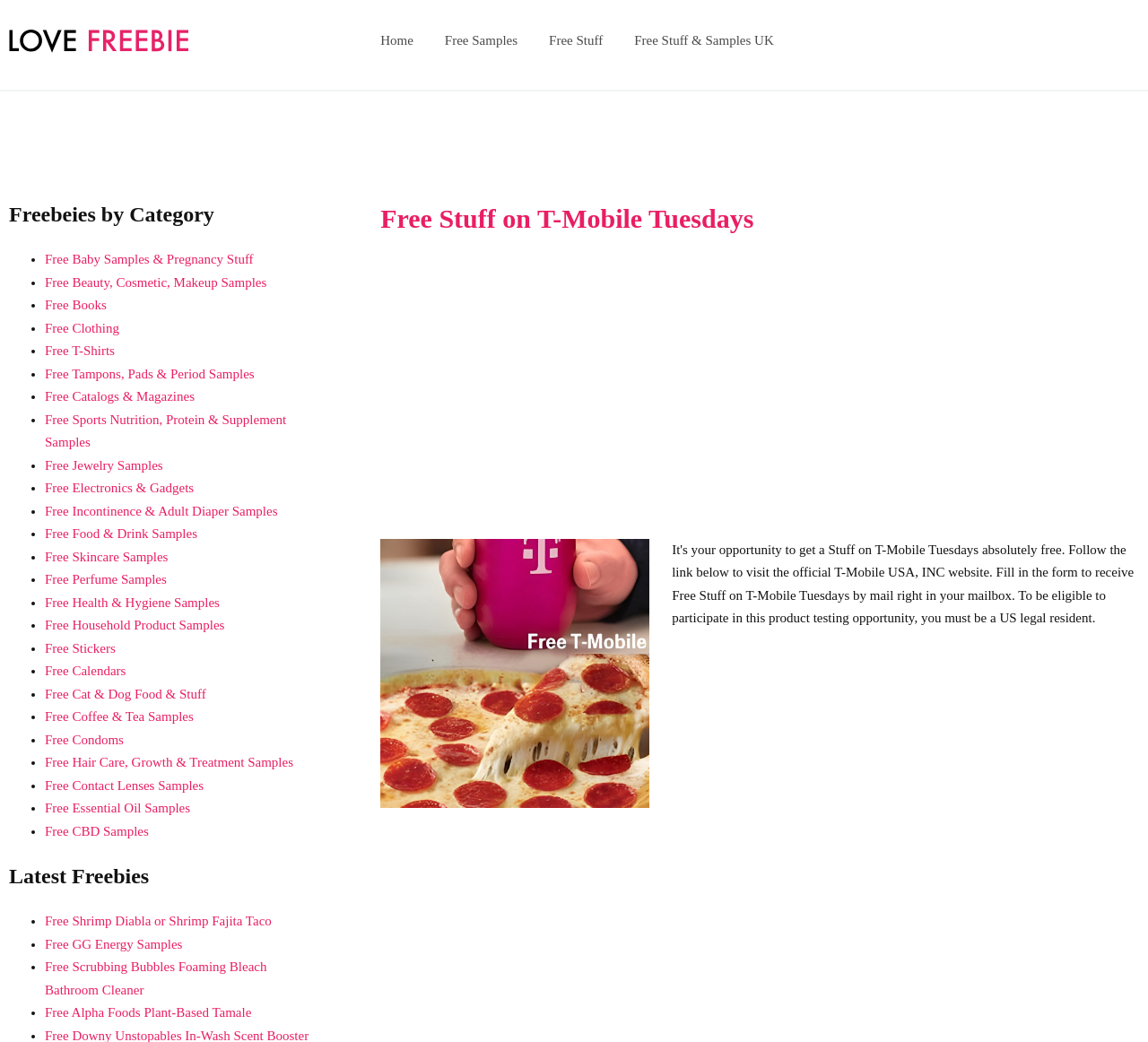Kindly determine the bounding box coordinates of the area that needs to be clicked to fulfill this instruction: "Browse 'Free Stuff on T-Mobile Tuesdays'".

[0.331, 0.195, 0.992, 0.225]